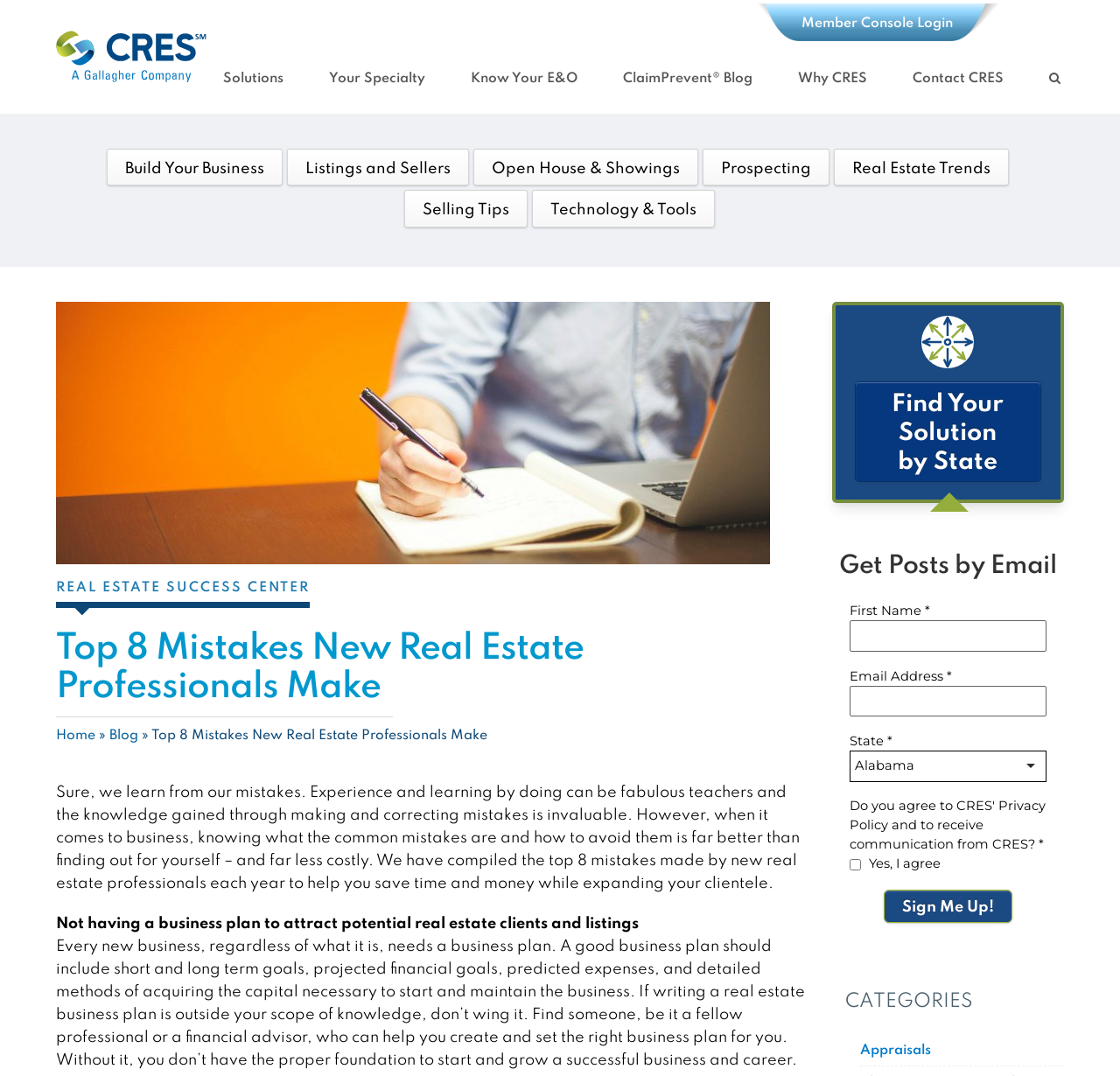Summarize the webpage with a detailed and informative caption.

This webpage is about real estate professionals and provides guidance on avoiding common mistakes. At the top, there is a logo of "CRES A Gallagher Company" with a link to the company's website. Below the logo, there is a navigation menu with links to various sections of the website, including "Solutions", "Your Specialty", and "ClaimPrevent Blog".

On the left side of the page, there is an image of a man working on a laptop with a notepad and pen. Above the image, there is a heading that reads "Top 8 Mistakes New Real Estate Professionals Make". Below the image, there is a block of text that introduces the importance of learning from mistakes in business and the benefits of knowing common mistakes to avoid.

The main content of the page is divided into sections, with each section discussing a specific mistake that new real estate professionals make. The first mistake is not having a business plan, and the text provides guidance on creating a comprehensive business plan.

On the right side of the page, there is a section with links to various categories, including "Build Your Business", "Listings and Sellers", and "Real Estate Trends". Below this section, there is a call-to-action to "Find Your Solution by State" with a graphic of arrows pointing away from the center.

Further down the page, there is a form to sign up for email updates, with fields to enter first name, email address, and state. There is also a checkbox to agree to terms and a button to submit the form.

At the bottom of the page, there is a section with links to various categories, including "Appraisals" and "Member Console Login".